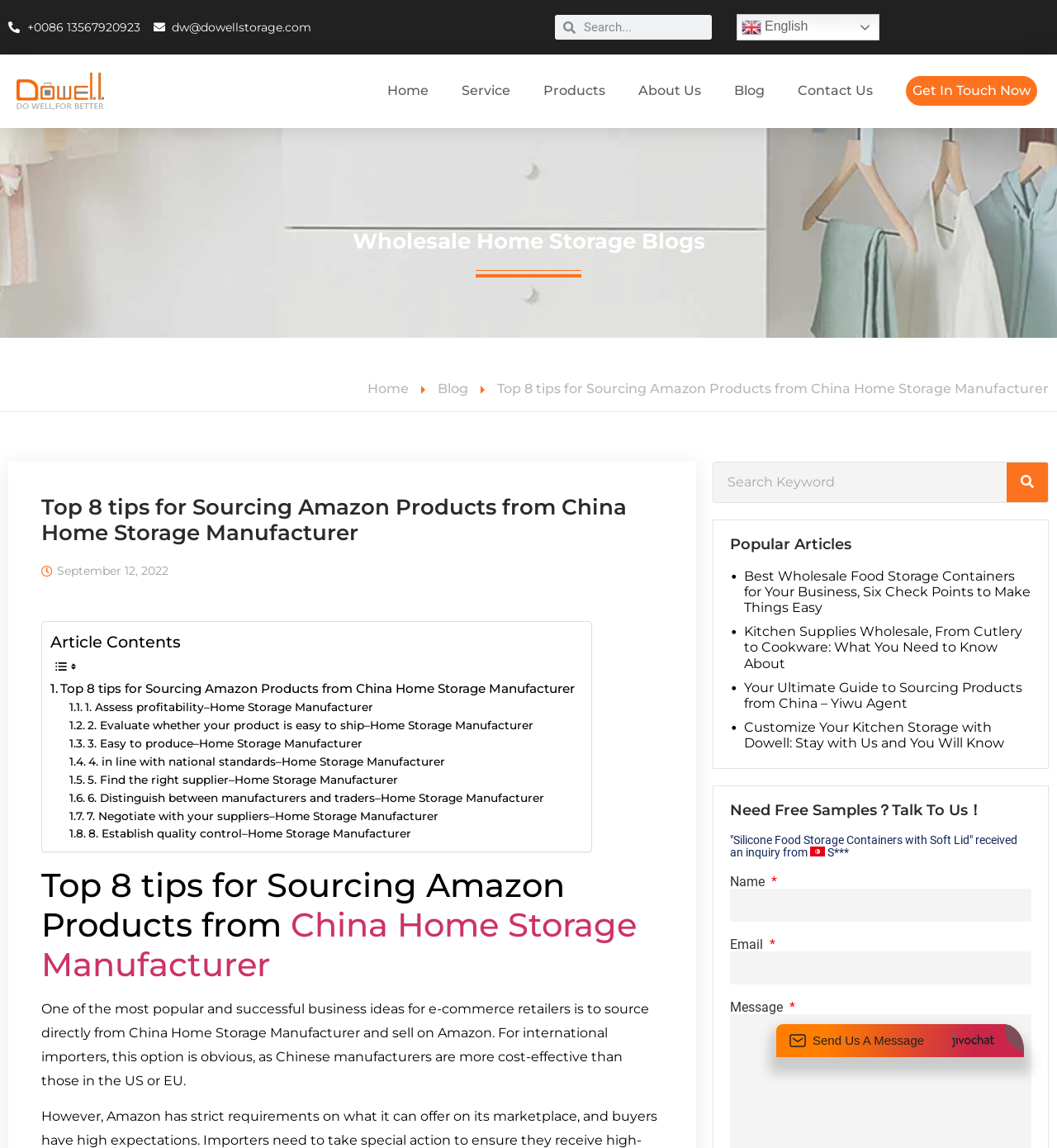Identify the bounding box coordinates for the UI element described as: "Get In Touch Now". The coordinates should be provided as four floats between 0 and 1: [left, top, right, bottom].

[0.857, 0.066, 0.981, 0.092]